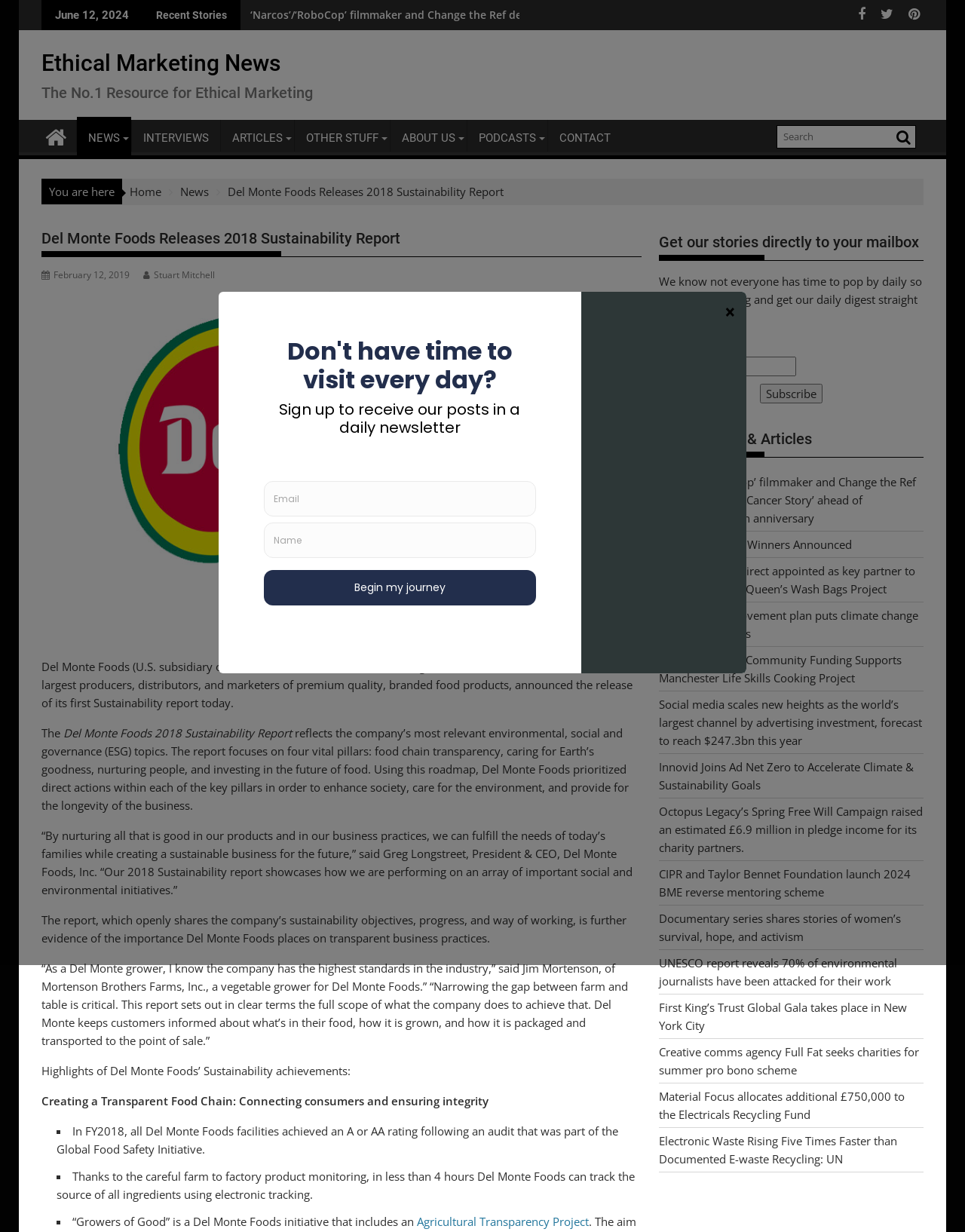Please provide the bounding box coordinates for the element that needs to be clicked to perform the following instruction: "Search for something". The coordinates should be given as four float numbers between 0 and 1, i.e., [left, top, right, bottom].

[0.805, 0.102, 0.949, 0.121]